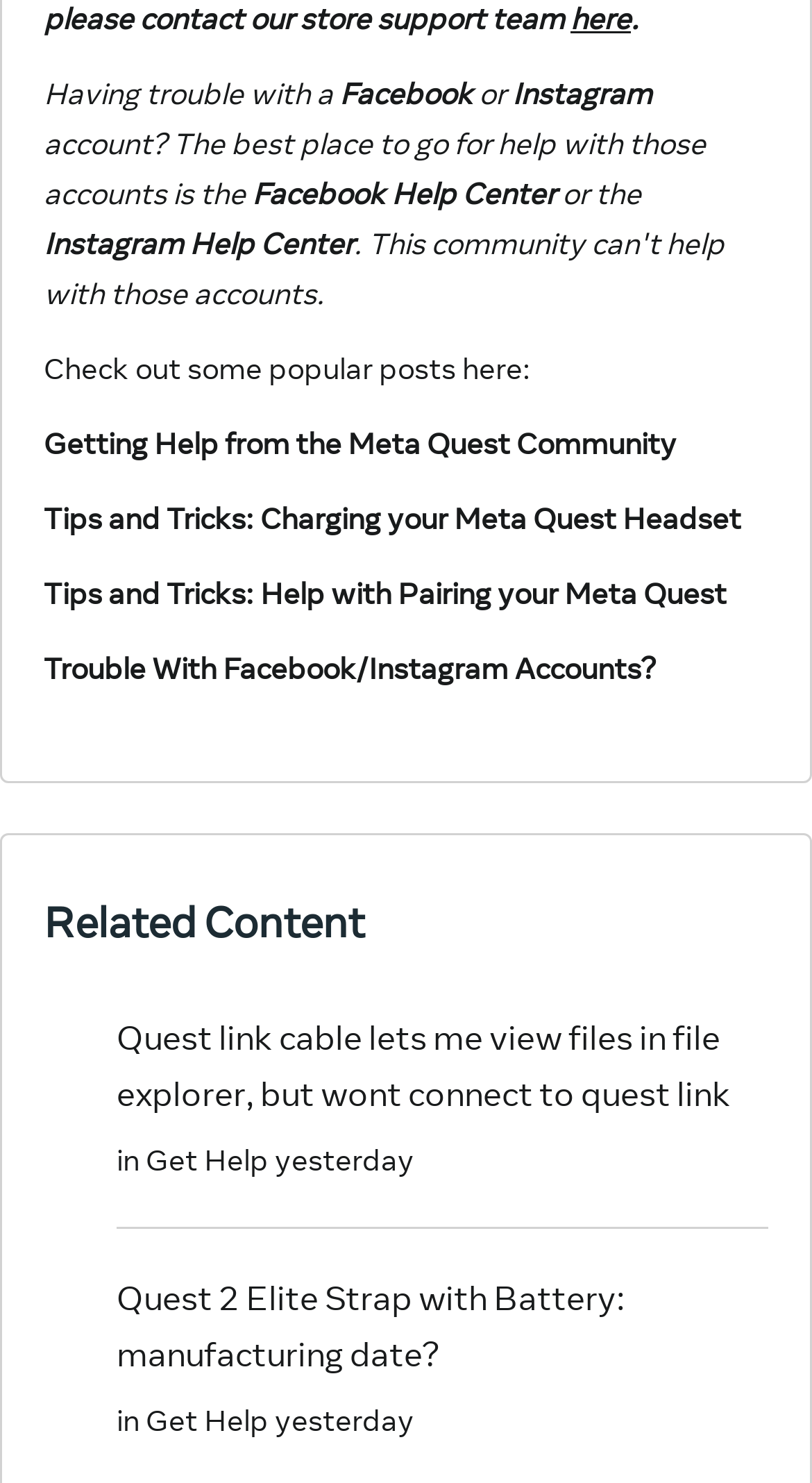Using the provided element description "Trouble With Facebook/Instagram Accounts?", determine the bounding box coordinates of the UI element.

[0.054, 0.438, 0.808, 0.463]